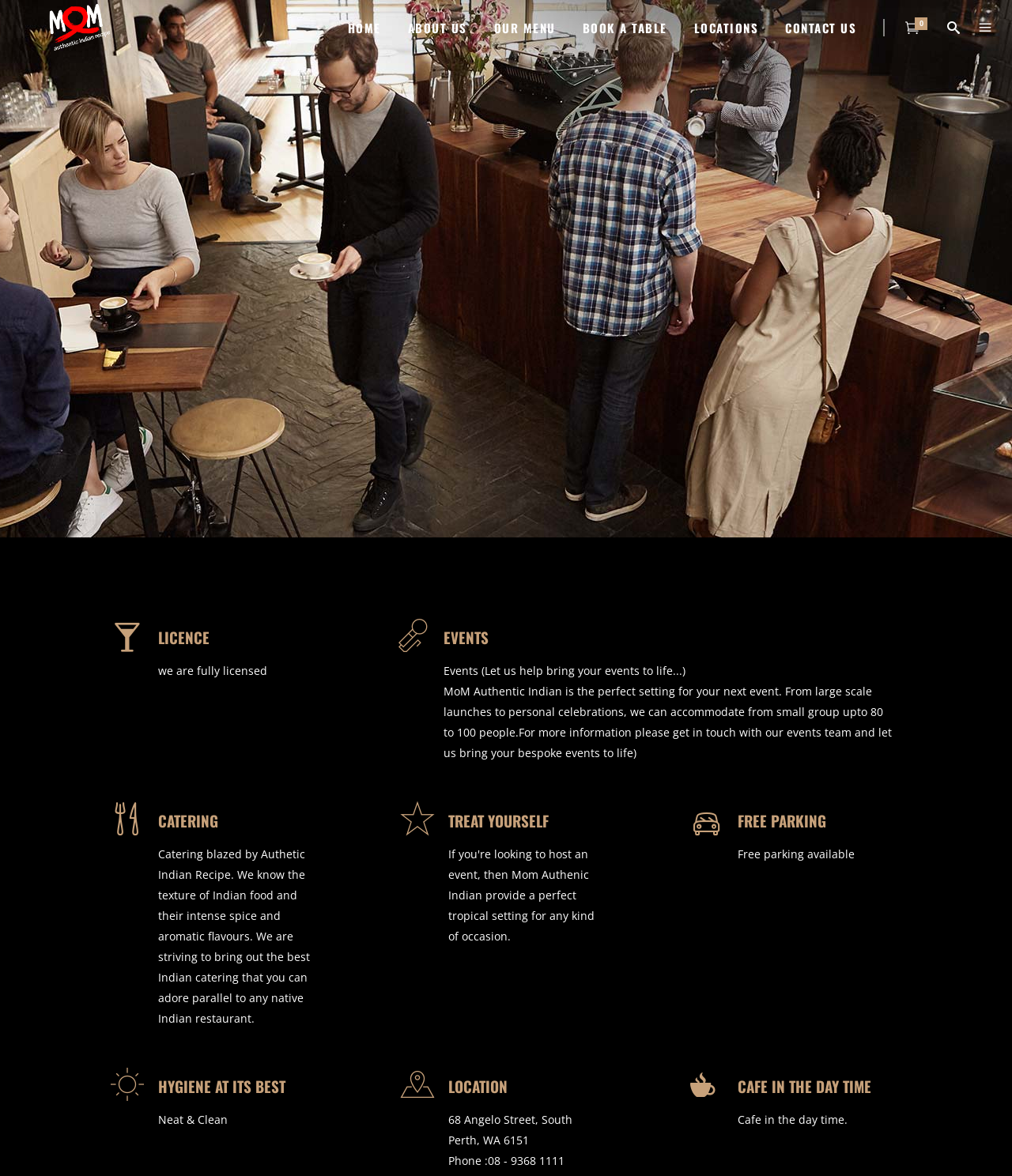What is the phone number of MoM?
Please use the image to deliver a detailed and complete answer.

The phone number of MoM is mentioned in the LOCATION section of the webpage as 08 - 9368 1111.